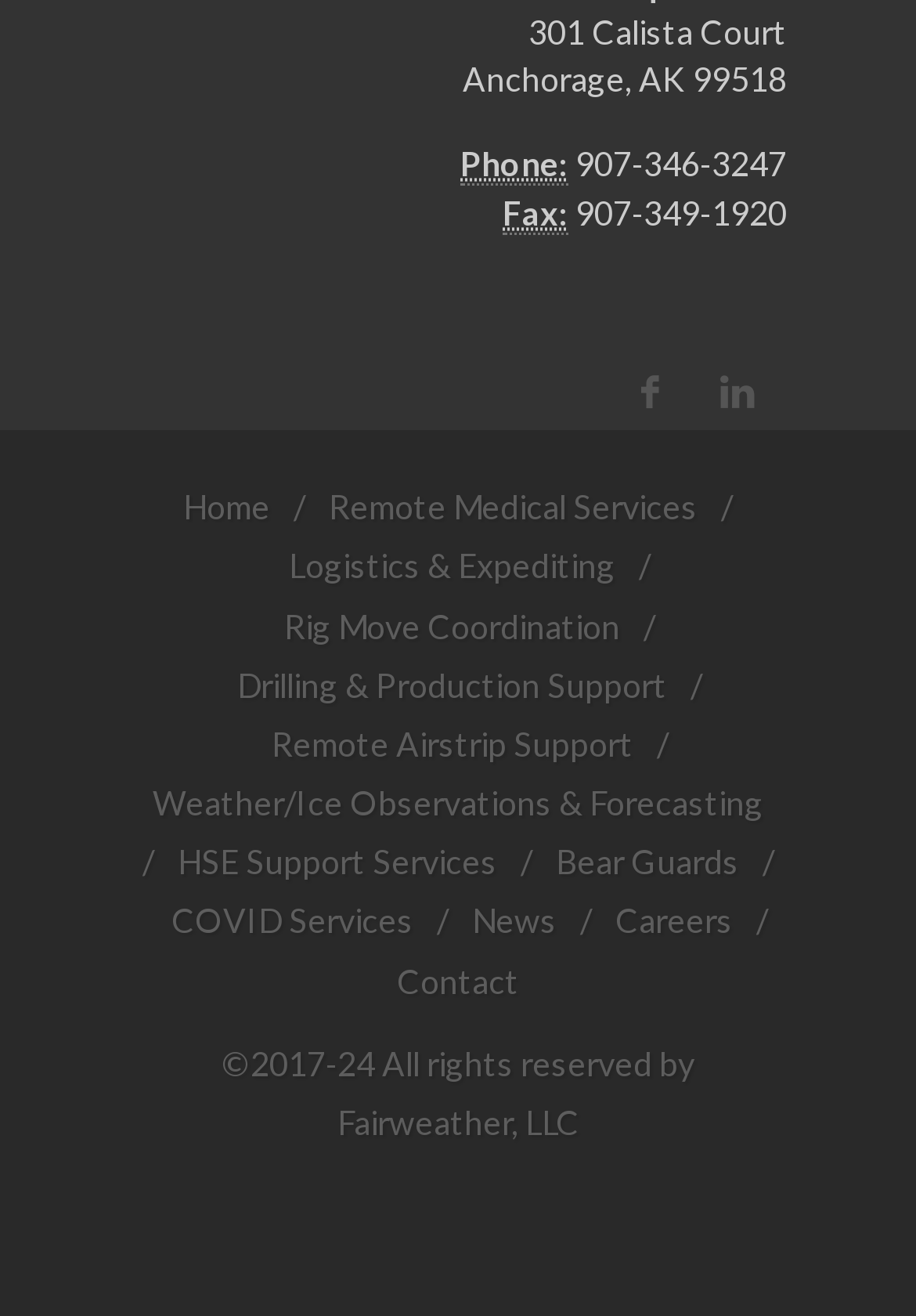Determine the coordinates of the bounding box that should be clicked to complete the instruction: "Check Logistics & Expediting". The coordinates should be represented by four float numbers between 0 and 1: [left, top, right, bottom].

[0.315, 0.408, 0.672, 0.453]